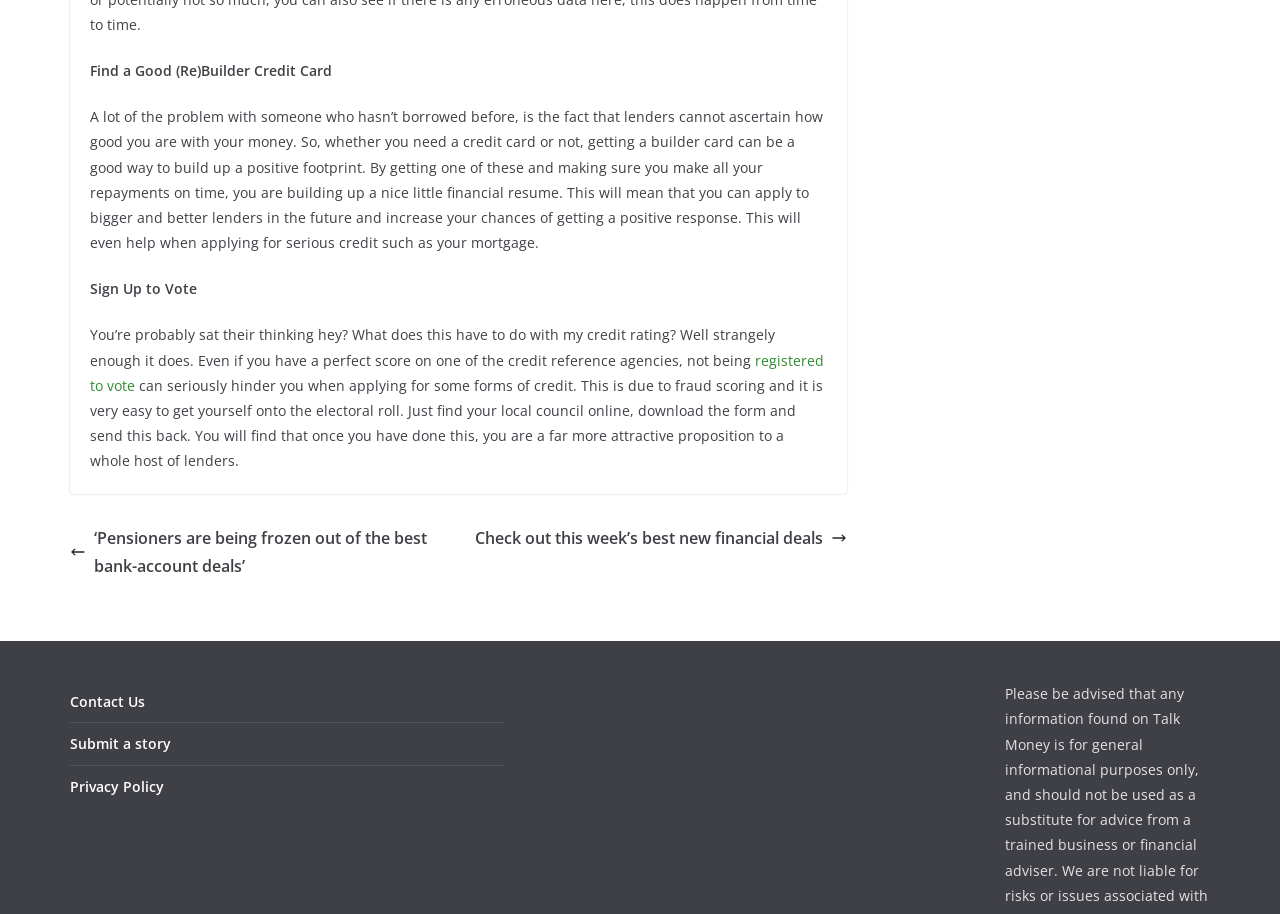Bounding box coordinates are specified in the format (top-left x, top-left y, bottom-right x, bottom-right y). All values are floating point numbers bounded between 0 and 1. Please provide the bounding box coordinate of the region this sentence describes: registered to vote

[0.397, 0.251, 0.473, 0.268]